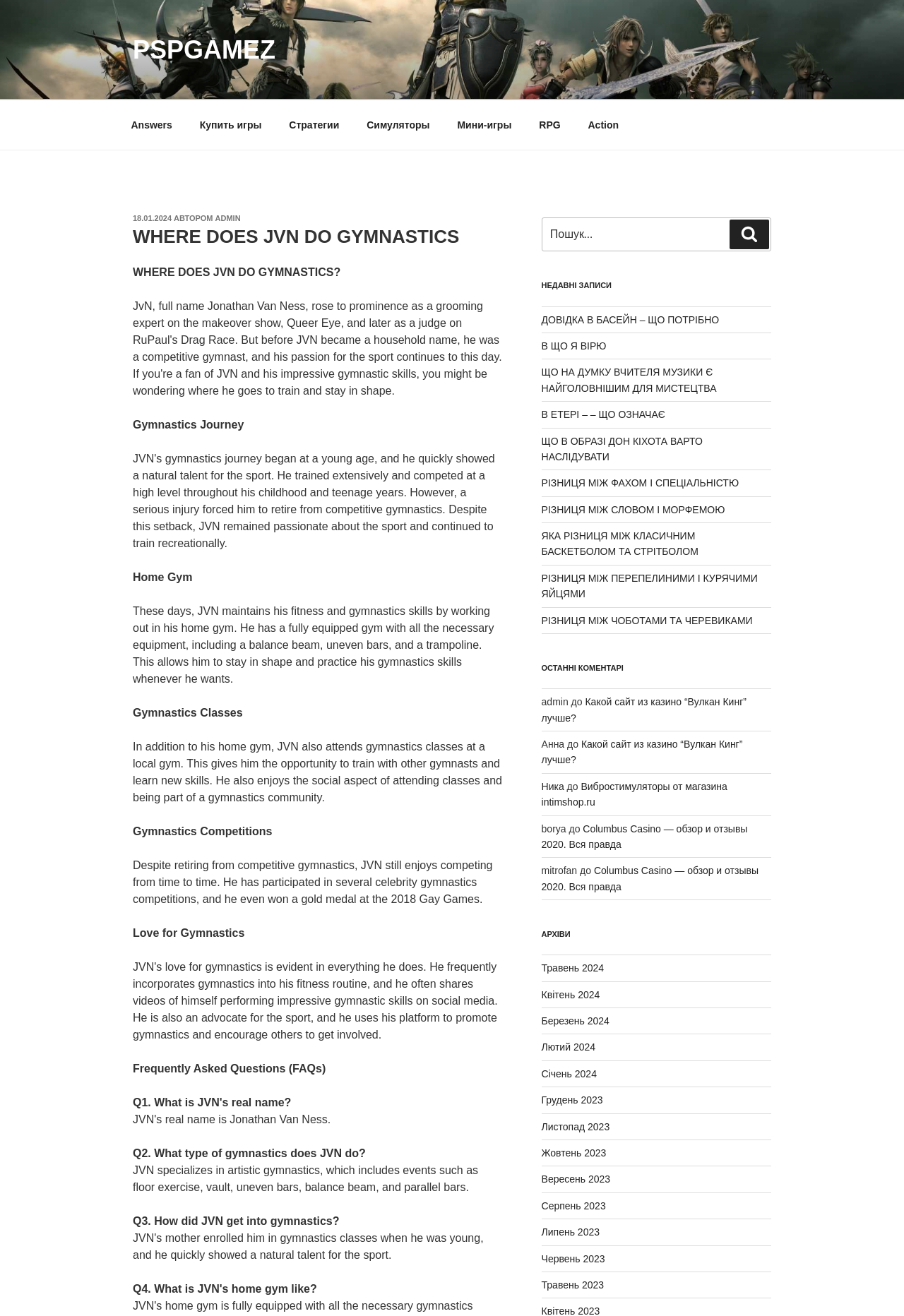Offer a detailed account of what is visible on the webpage.

This webpage is about JVN's gymnastics journey, with a focus on his home gym, gymnastics classes, and competitions. At the top, there is a navigation menu with links to "Answers", "Купить игры", "Стратегии", and other categories. Below the navigation menu, there is a header section with a title "WHERE DOES JVN DO GYMNASTICS" and a subtitle "Gymnastics Journey".

The main content of the webpage is divided into sections, each with a heading. The first section describes JVN's home gym, where he has a fully equipped gym with all the necessary equipment. The second section talks about his gymnastics classes, where he trains with other gymnasts and learns new skills. The third section discusses his participation in gymnastics competitions, including celebrity competitions and winning a gold medal at the 2018 Gay Games.

There is also a section with frequently asked questions (FAQs) about JVN's gymnastics, including what type of gymnastics he specializes in and how he got into gymnastics. Additionally, there are sections with recent posts, comments, and archives of past posts.

On the right side of the webpage, there is a search bar with a button to search for specific queries. Below the search bar, there are links to recent posts, including "ДОВІДКА В БАСЕЙН – ЩО ПОТРІБНО", "В ЩО Я ВІРЮ", and others. Further down, there are comments from users, including "admin", "Анна", and "borya", with links to their profiles or posts. The webpage also has an archive section with links to posts from previous months, dating back to 2023.